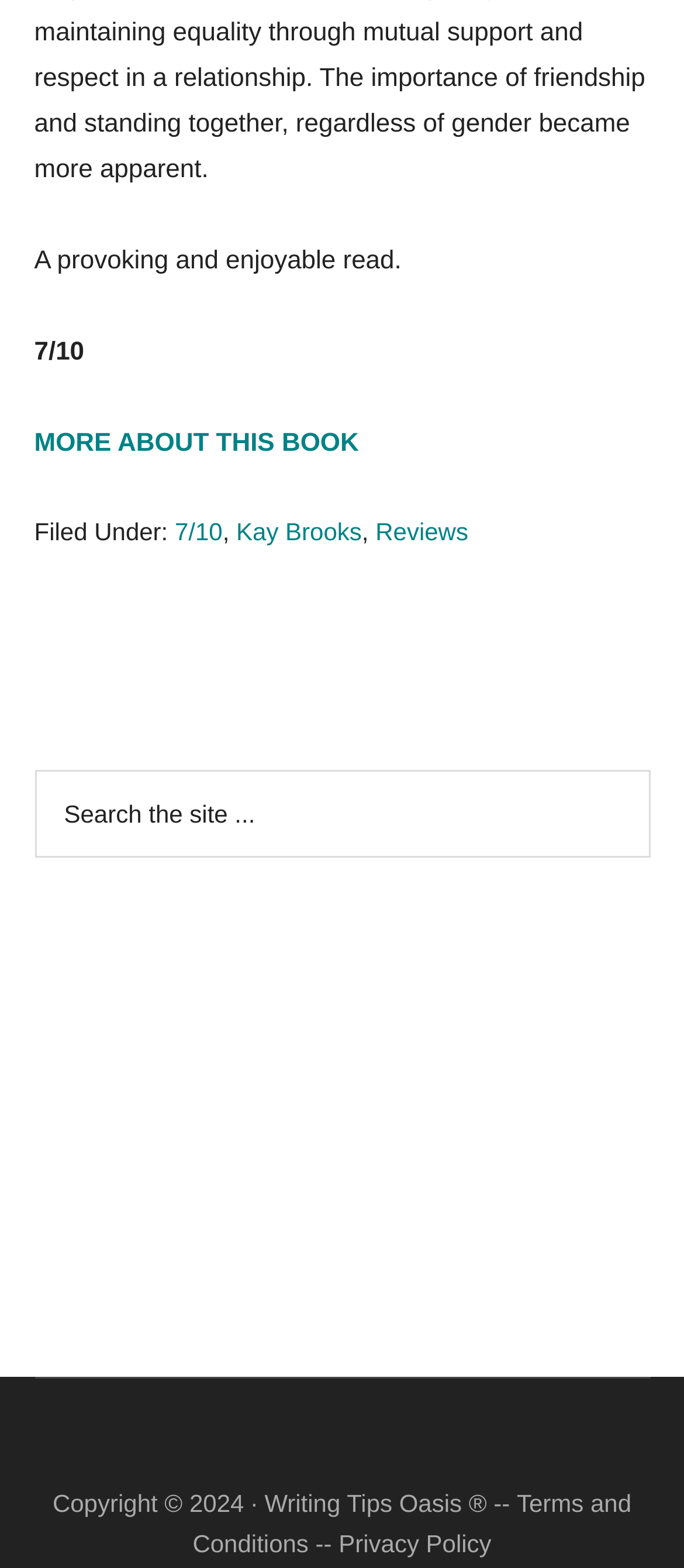Please give a succinct answer using a single word or phrase:
What is the copyright year of the website?

2024